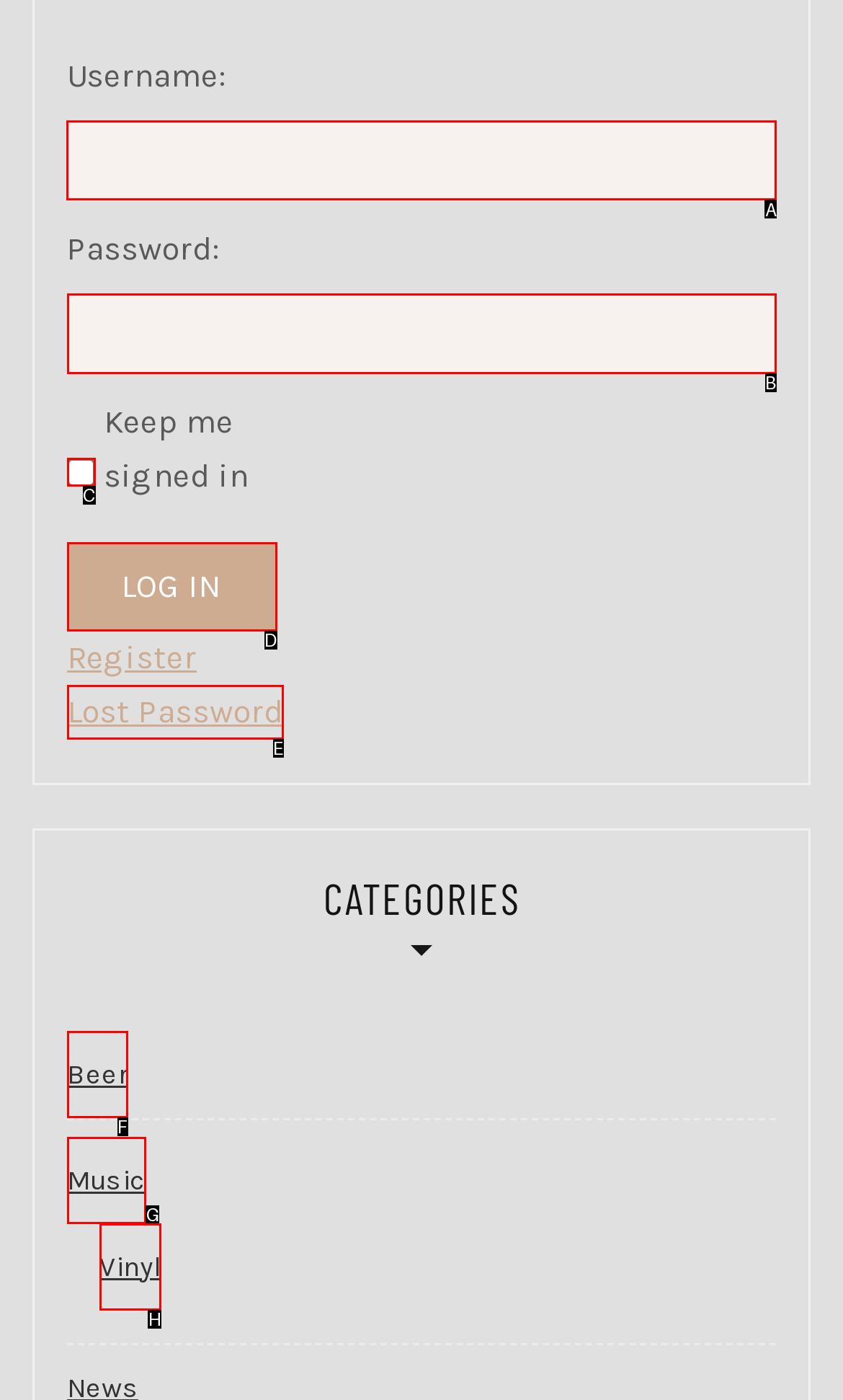Select the correct option from the given choices to perform this task: Enter username. Provide the letter of that option.

A